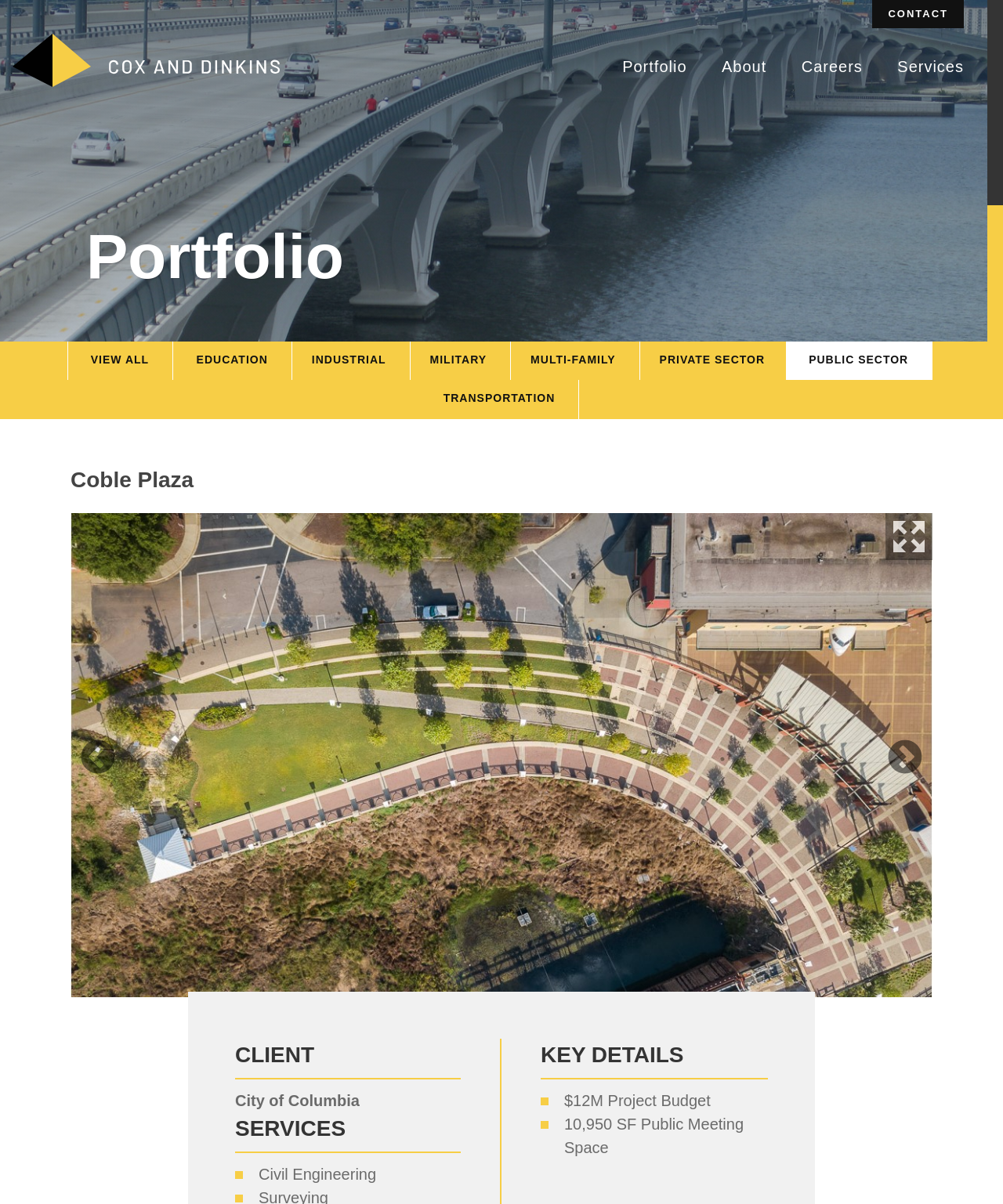Could you locate the bounding box coordinates for the section that should be clicked to accomplish this task: "go to about page".

[0.72, 0.038, 0.764, 0.07]